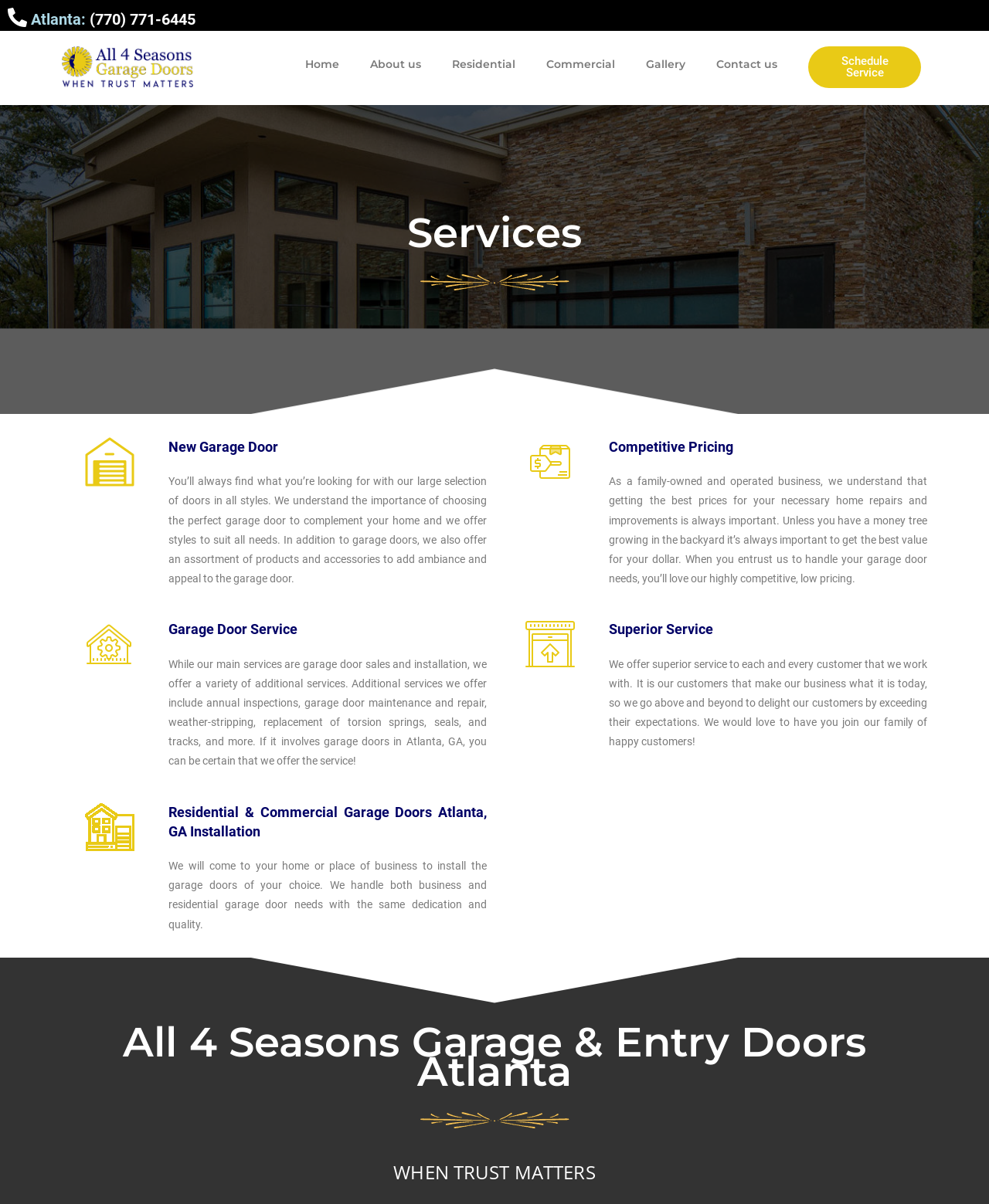Describe all the significant parts and information present on the webpage.

The webpage is about All 4 Seasons Garage & Entry Doors Atlanta, a company that provides garage door services. At the top, there is a heading with the company's phone number, (770) 771-6445, and a logo image. Below the logo, there is a navigation menu with links to different sections of the website, including Home, About us, Residential, Commercial, Gallery, and Contact us.

On the main content area, there is a large image that spans almost the entire width of the page. Below the image, there are three sections, each with a heading, an image, and a paragraph of text. The first section is about new garage doors, highlighting the company's large selection of doors in all styles. The second section is about competitive pricing, emphasizing the company's family-owned and operated business model and its commitment to providing the best value for customers. The third section is about garage door service, detailing the various services offered, including annual inspections, maintenance, and repair.

Below these sections, there are three more sections, each with a heading, an image, and a paragraph of text. The first section is about superior service, highlighting the company's commitment to exceeding customer expectations. The second section is about residential and commercial garage door installation, emphasizing the company's ability to handle both business and residential needs. The third section appears to be a call-to-action, with a heading that reads "All 4 Seasons Garage & Entry Doors Atlanta" and a text that reads "WHEN TRUST MATTERS".

At the bottom of the page, there is a large image that spans almost the entire width of the page.